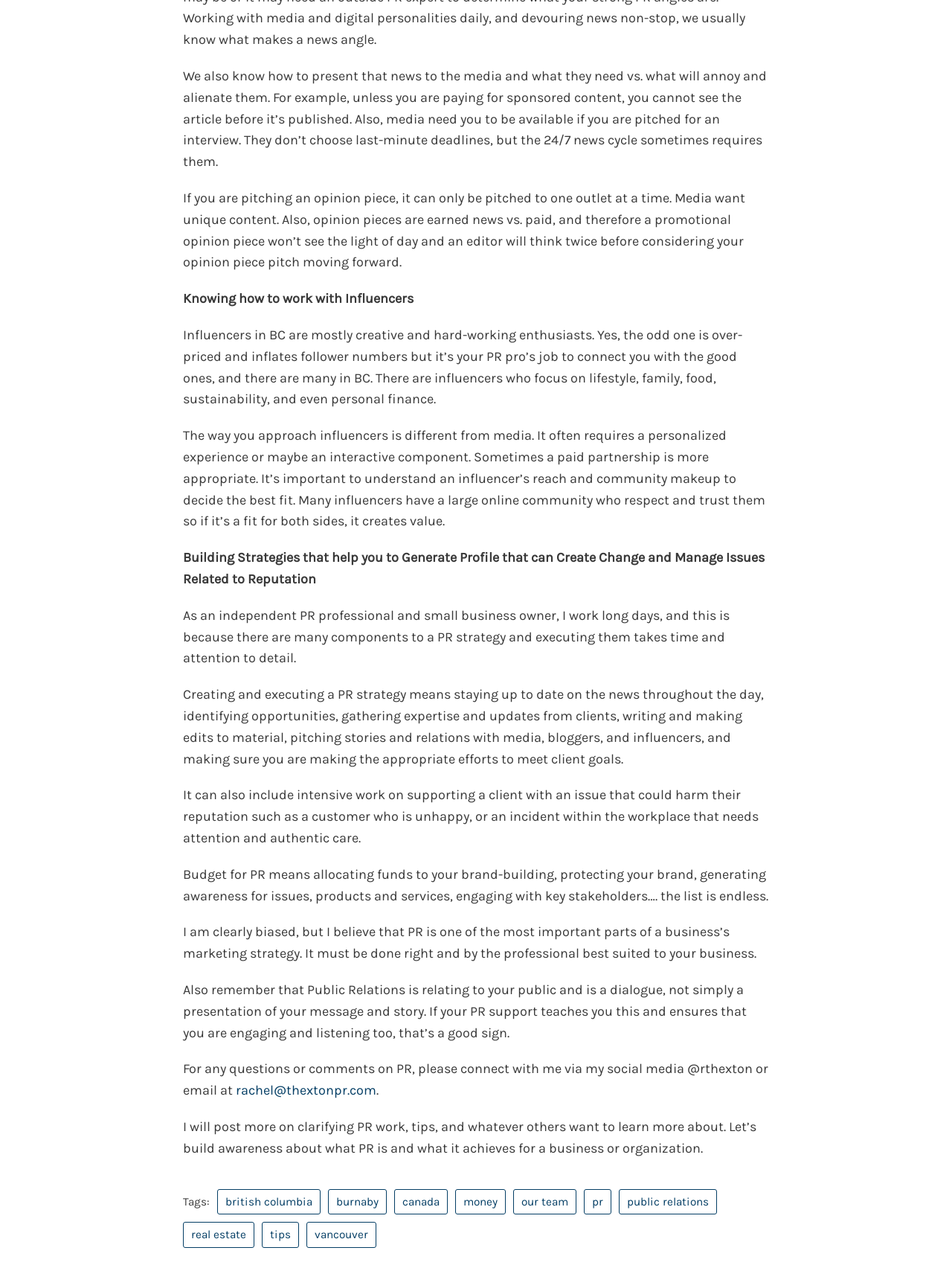Highlight the bounding box coordinates of the element you need to click to perform the following instruction: "Read more about public relations."

[0.65, 0.938, 0.753, 0.958]